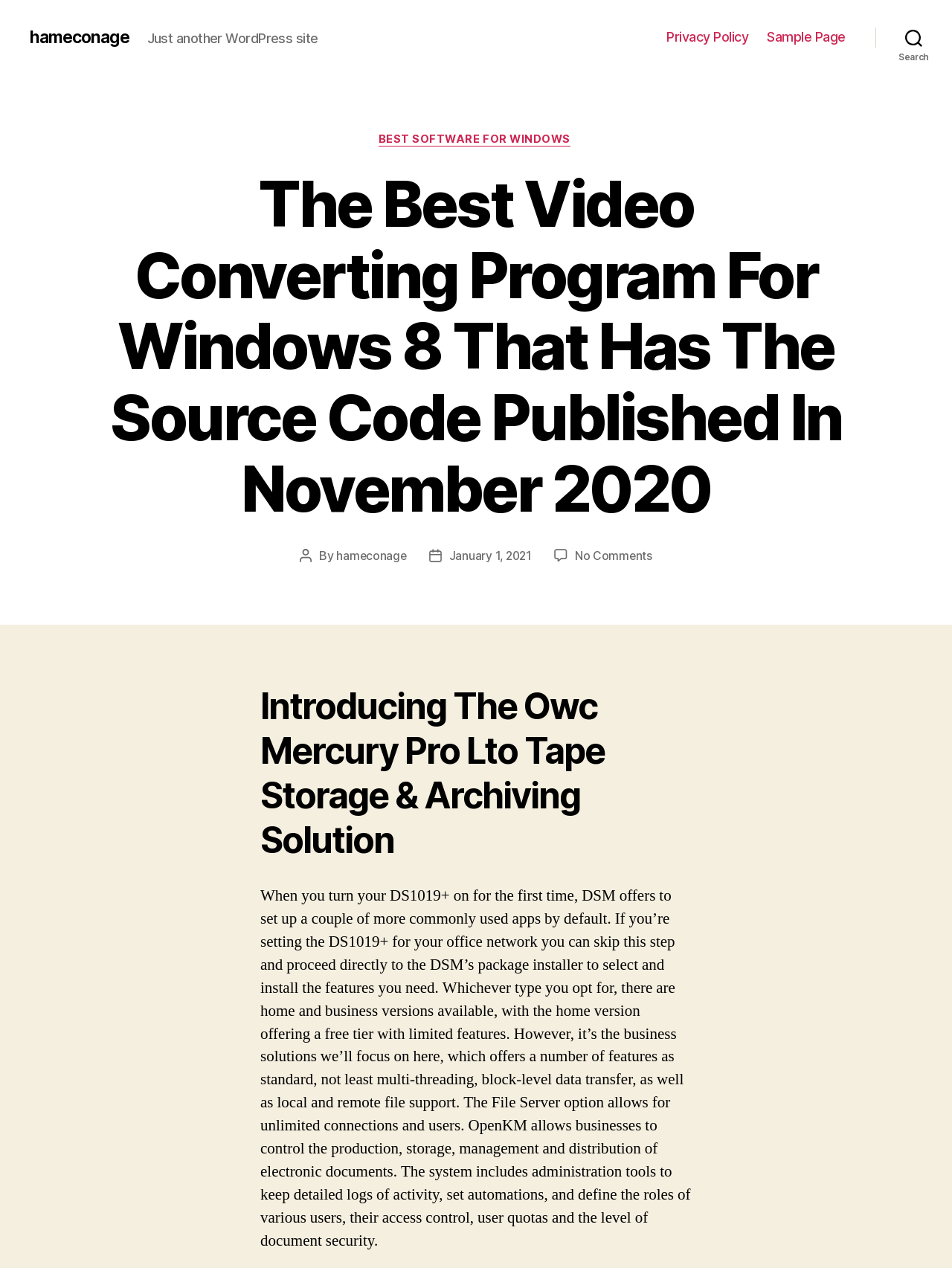Pinpoint the bounding box coordinates of the clickable element needed to complete the instruction: "Check the 'BEST SOFTWARE FOR WINDOWS' category". The coordinates should be provided as four float numbers between 0 and 1: [left, top, right, bottom].

[0.398, 0.106, 0.602, 0.117]